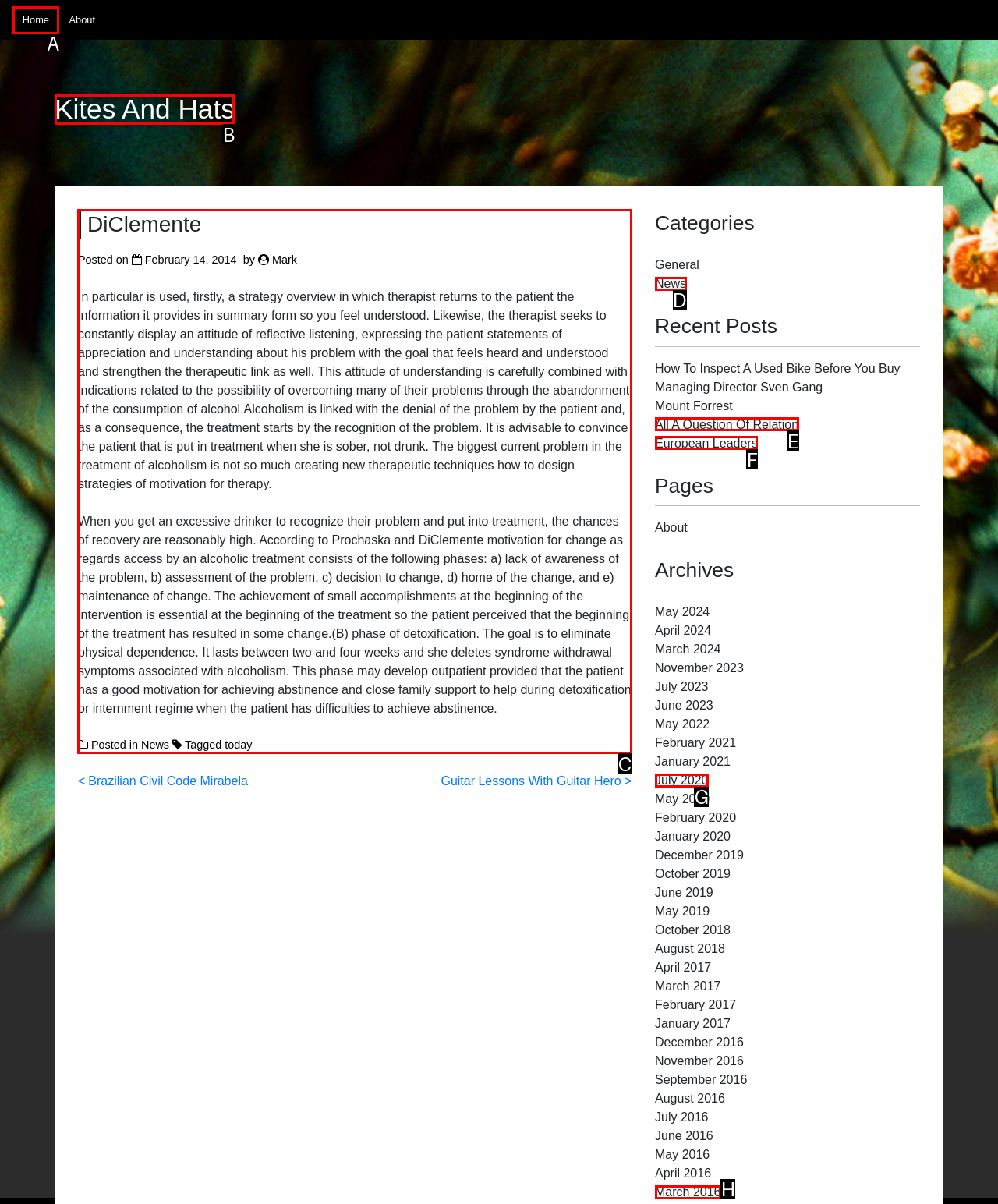Point out which HTML element you should click to fulfill the task: Read the article 'Kites And Hats'.
Provide the option's letter from the given choices.

C